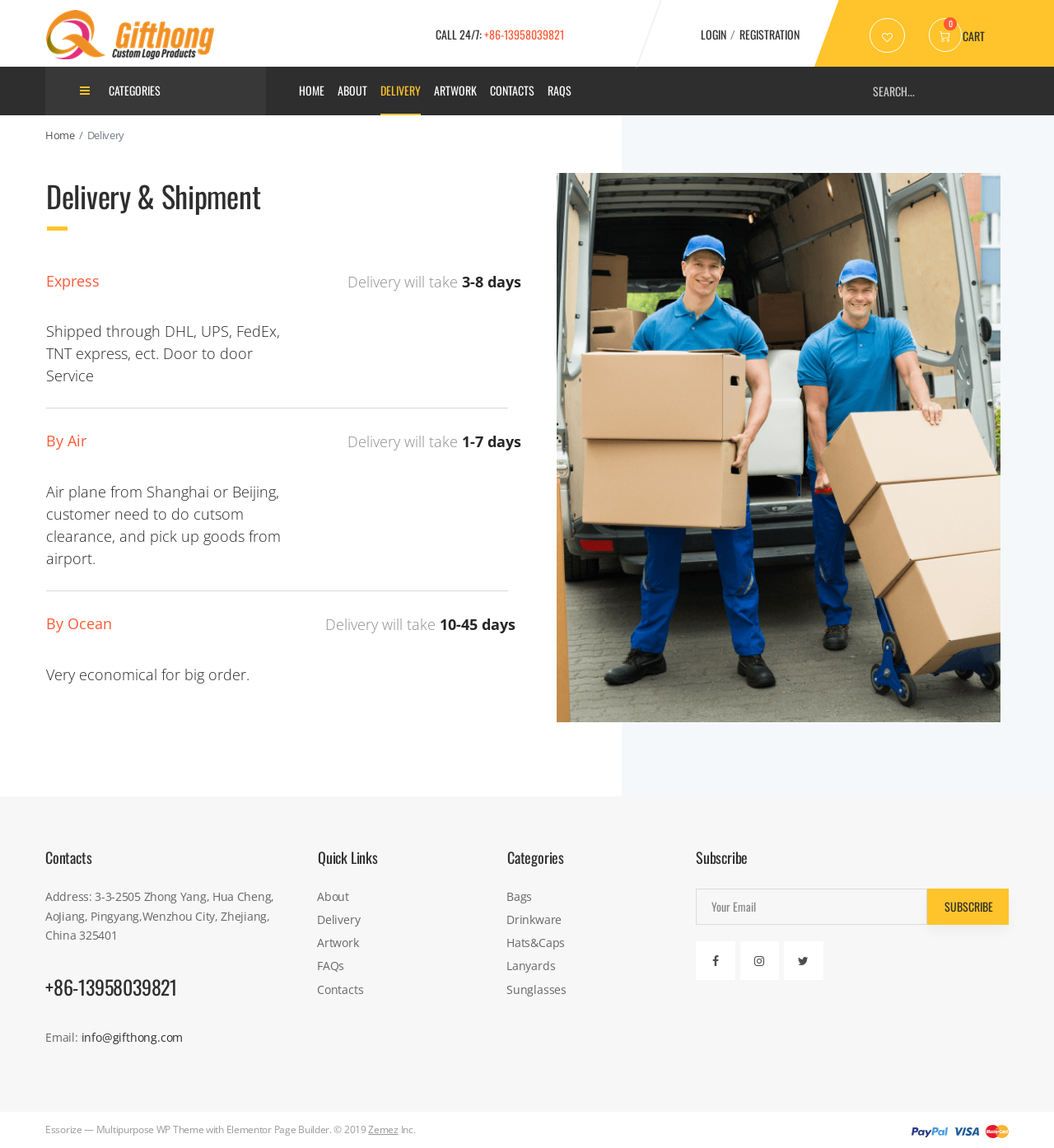Identify and provide the bounding box for the element described by: "name="s" placeholder="Search..."".

[0.819, 0.066, 0.949, 0.092]